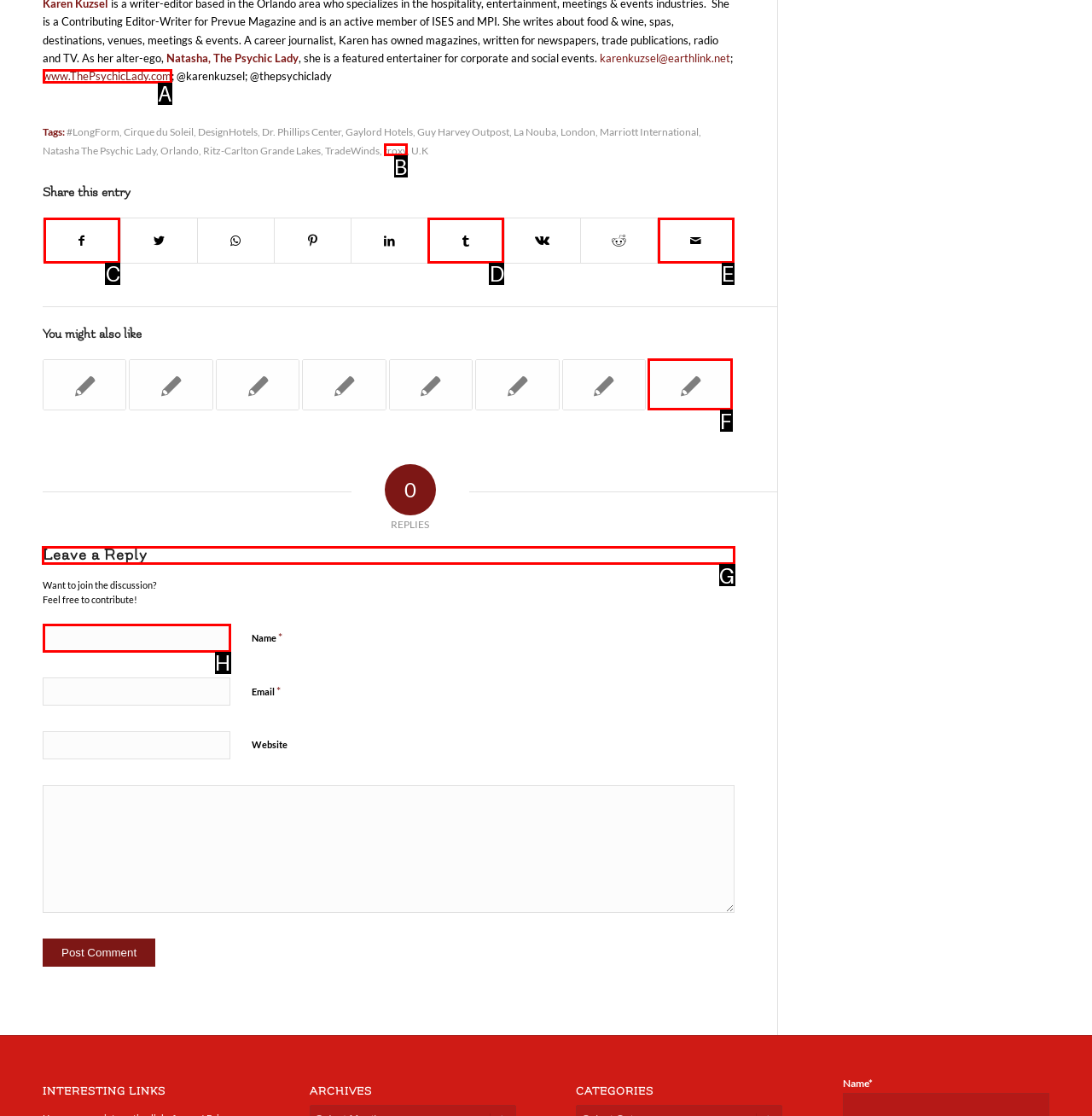Choose the letter of the element that should be clicked to complete the task: Leave a reply
Answer with the letter from the possible choices.

G